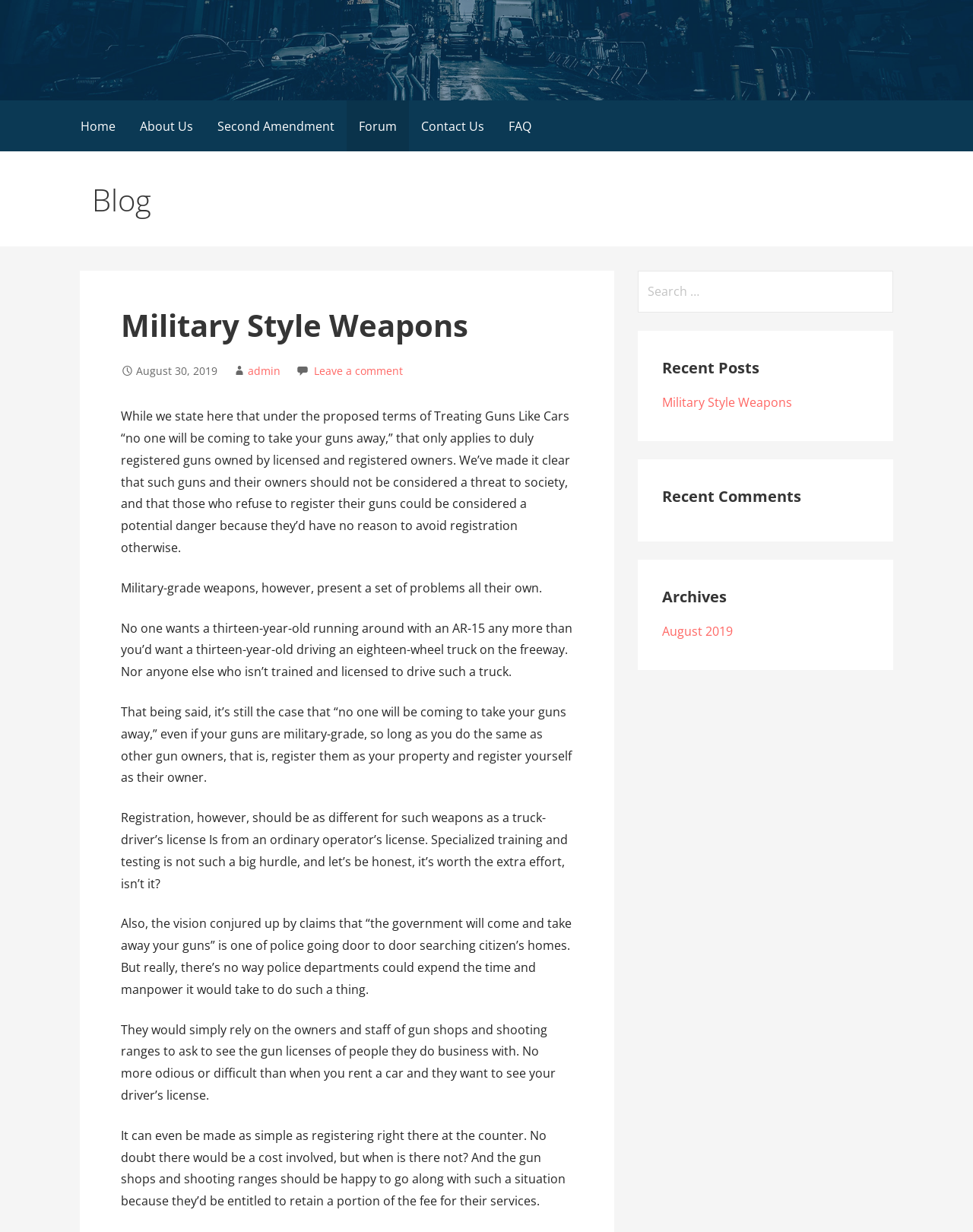Offer a thorough description of the webpage.

The webpage is about "Military Style Weapons" and the idea of treating guns like cars, with a focus on registration and licensing. At the top, there is a link to "Treat Guns Like Cars" and a navigation menu with links to "Home", "About Us", "Second Amendment", "Forum", "Contact Us", and "FAQ".

Below the navigation menu, there is a heading that reads "Blog". Underneath, there is a header with the title "Military Style Weapons" and a date "August 30, 2019". The author of the blog post is "admin", and there is a link to "Leave a comment".

The main content of the blog post discusses the idea of treating military-style weapons like cars, with a focus on registration and licensing. The text explains that while no one wants untrained individuals to possess such weapons, registration and licensing can help ensure public safety. The post also addresses concerns about the government taking away guns, suggesting that registration would be a more practical and efficient approach.

To the right of the main content, there is a complementary section with a search bar and headings for "Recent Posts", "Recent Comments", and "Archives". The "Recent Posts" section has a link to "Military Style Weapons", and the "Archives" section has a link to "August 2019".